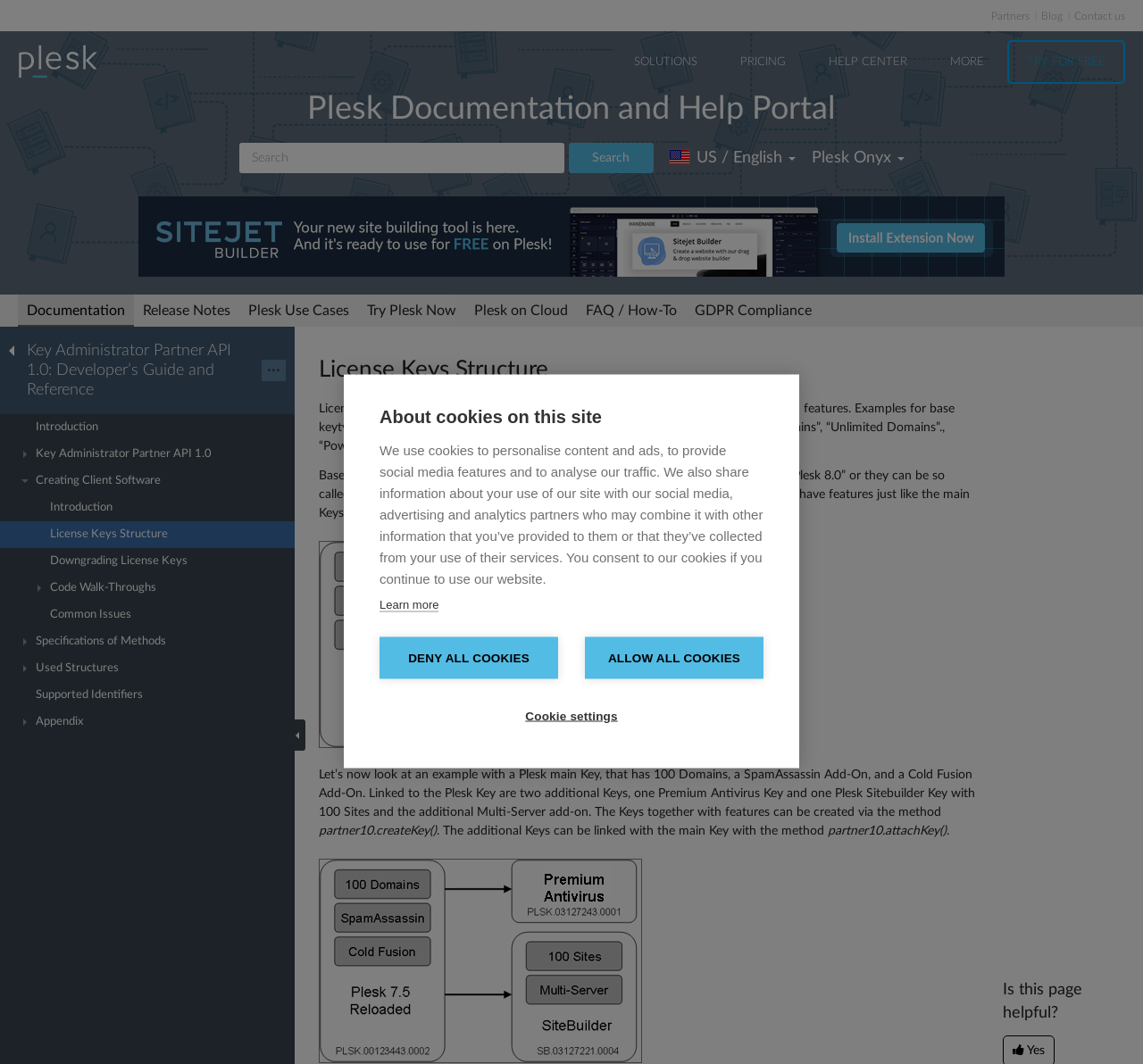Determine the bounding box coordinates of the clickable element to achieve the following action: 'Read the introduction'. Provide the coordinates as four float values between 0 and 1, formatted as [left, top, right, bottom].

[0.0, 0.389, 0.258, 0.414]